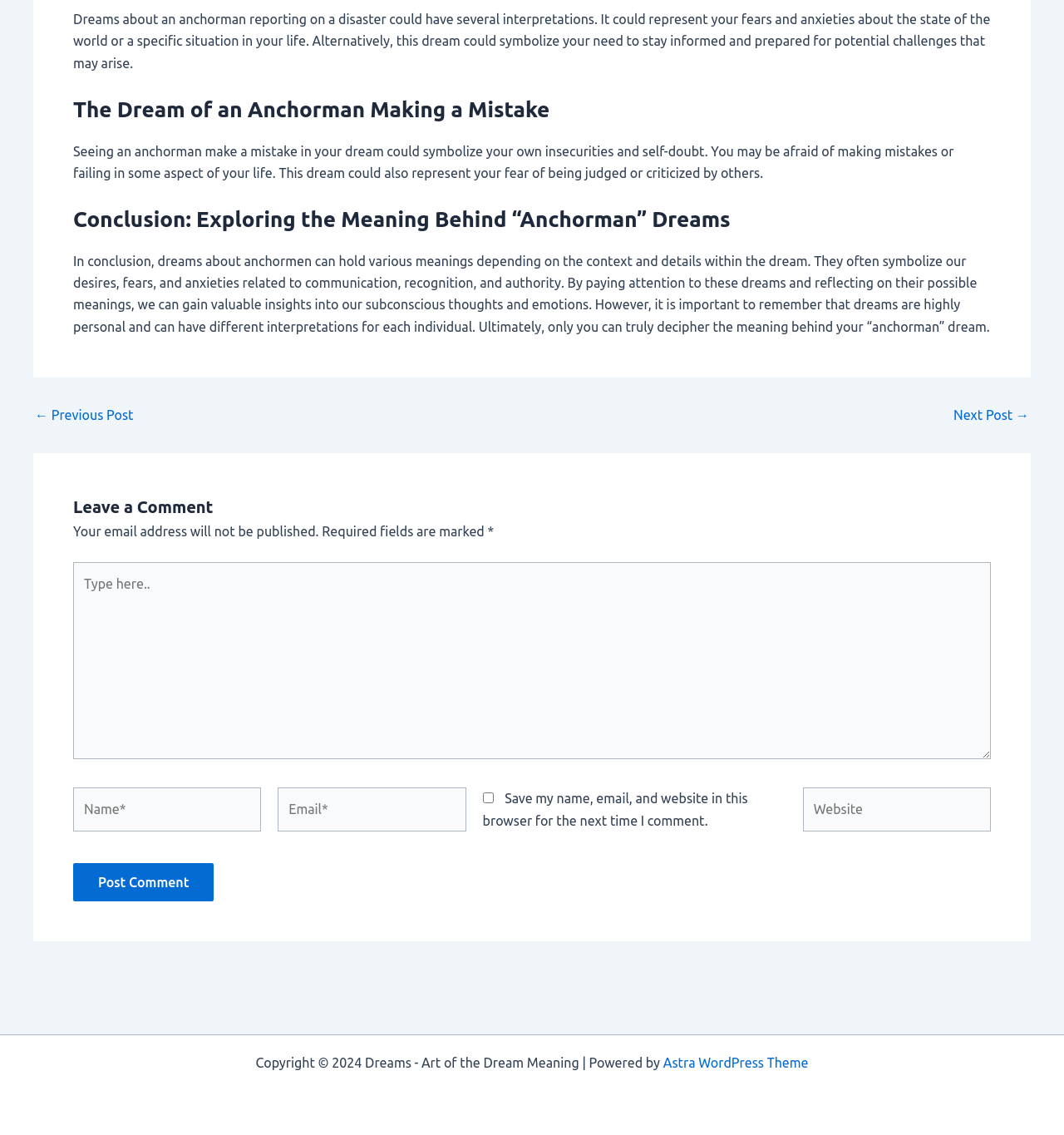Pinpoint the bounding box coordinates of the area that must be clicked to complete this instruction: "Click the '← Previous Post' link".

[0.033, 0.36, 0.125, 0.372]